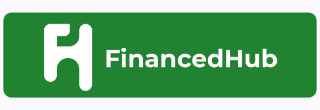Provide a one-word or brief phrase answer to the question:
What does the logo signify?

a platform for financial advice